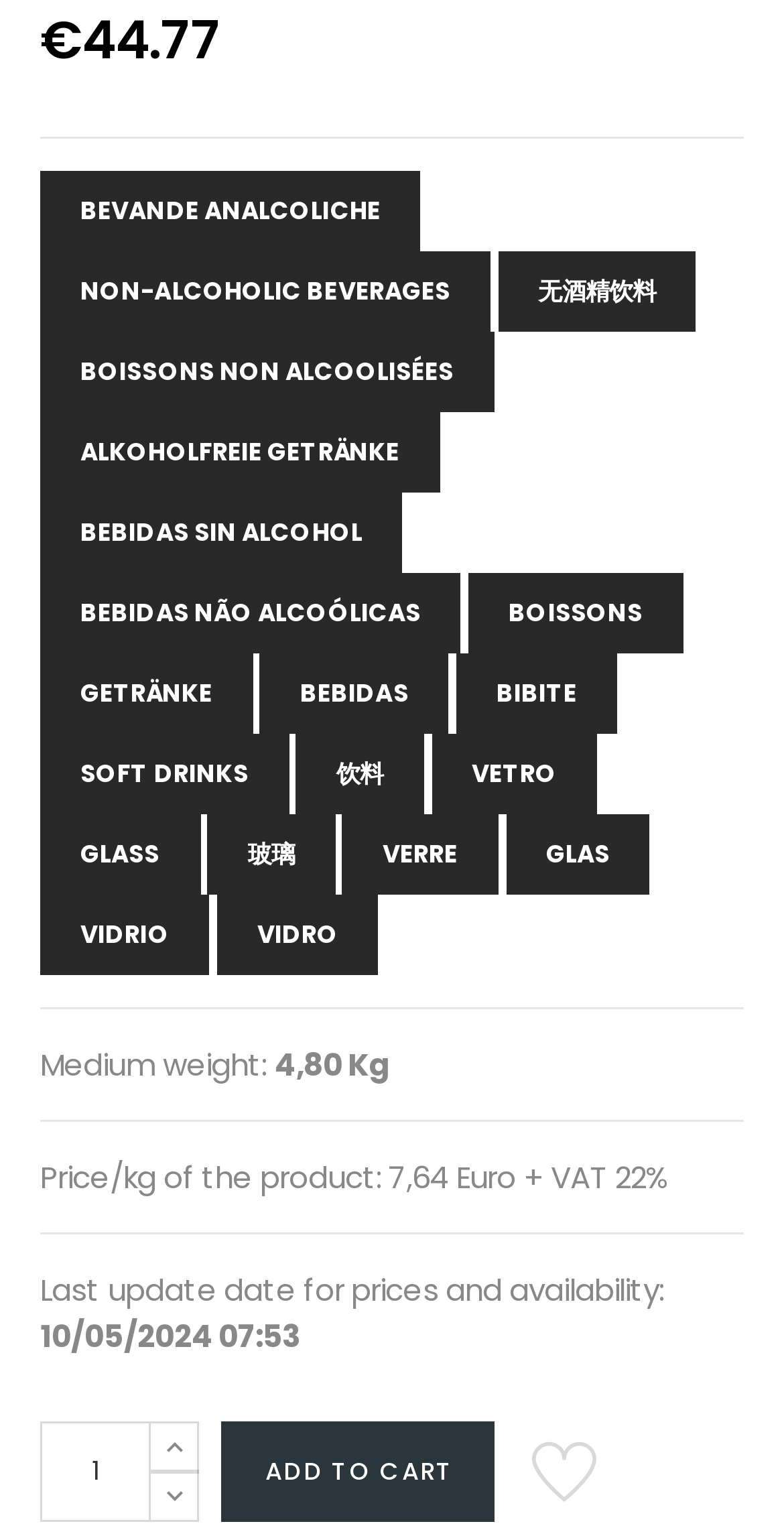What is the price of the product?
Look at the image and respond to the question as thoroughly as possible.

The price of the product is mentioned at the top of the webpage, which is €44.77.